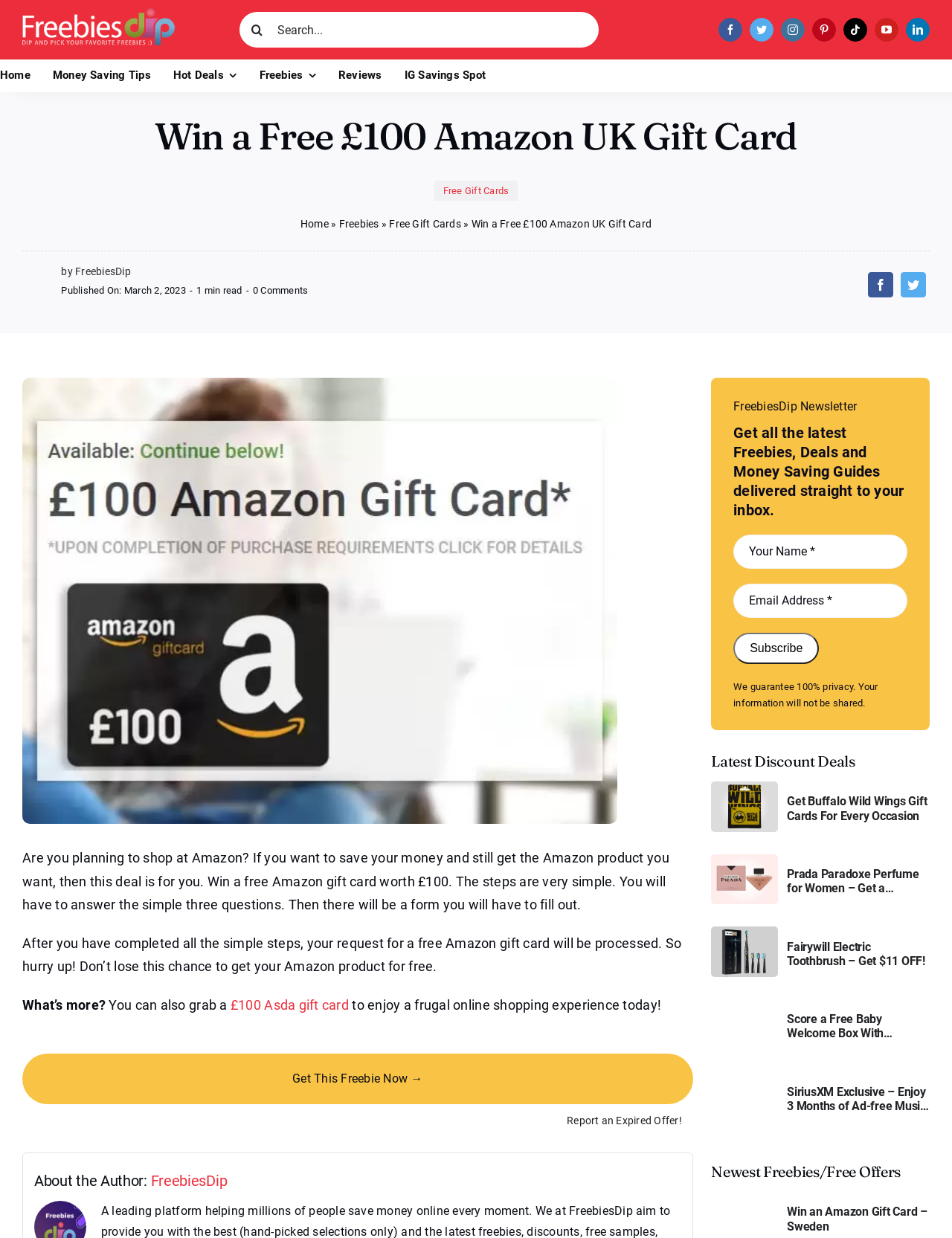Please identify the webpage's heading and generate its text content.

Win a Free £100 Amazon UK Gift Card